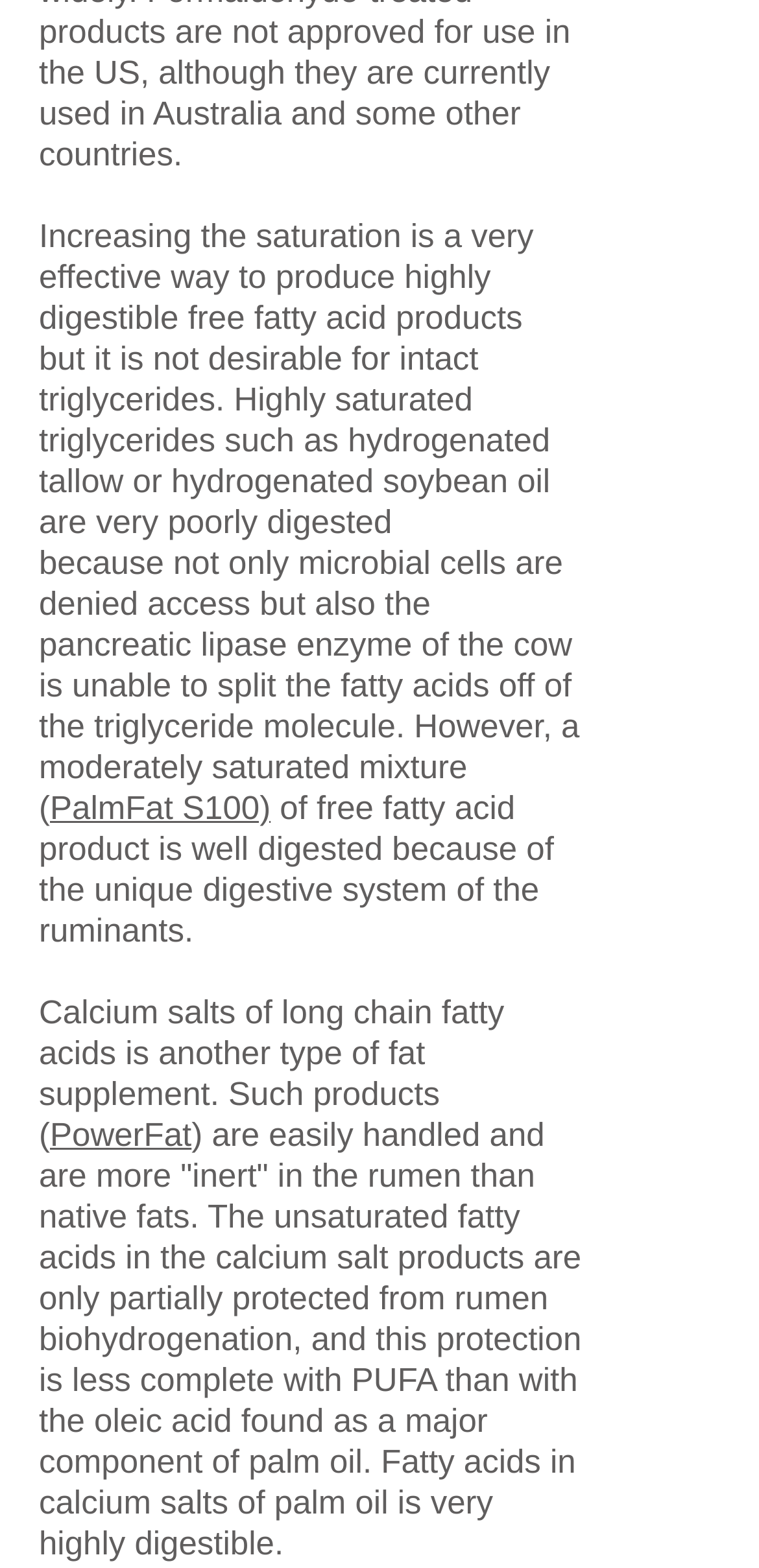What is the characteristic of calcium salts of long chain fatty acids?
Can you provide a detailed and comprehensive answer to the question?

The text states that calcium salts of long chain fatty acids are another type of fat supplement, and such products are easily handled and are more 'inert' in the rumen than native fats.